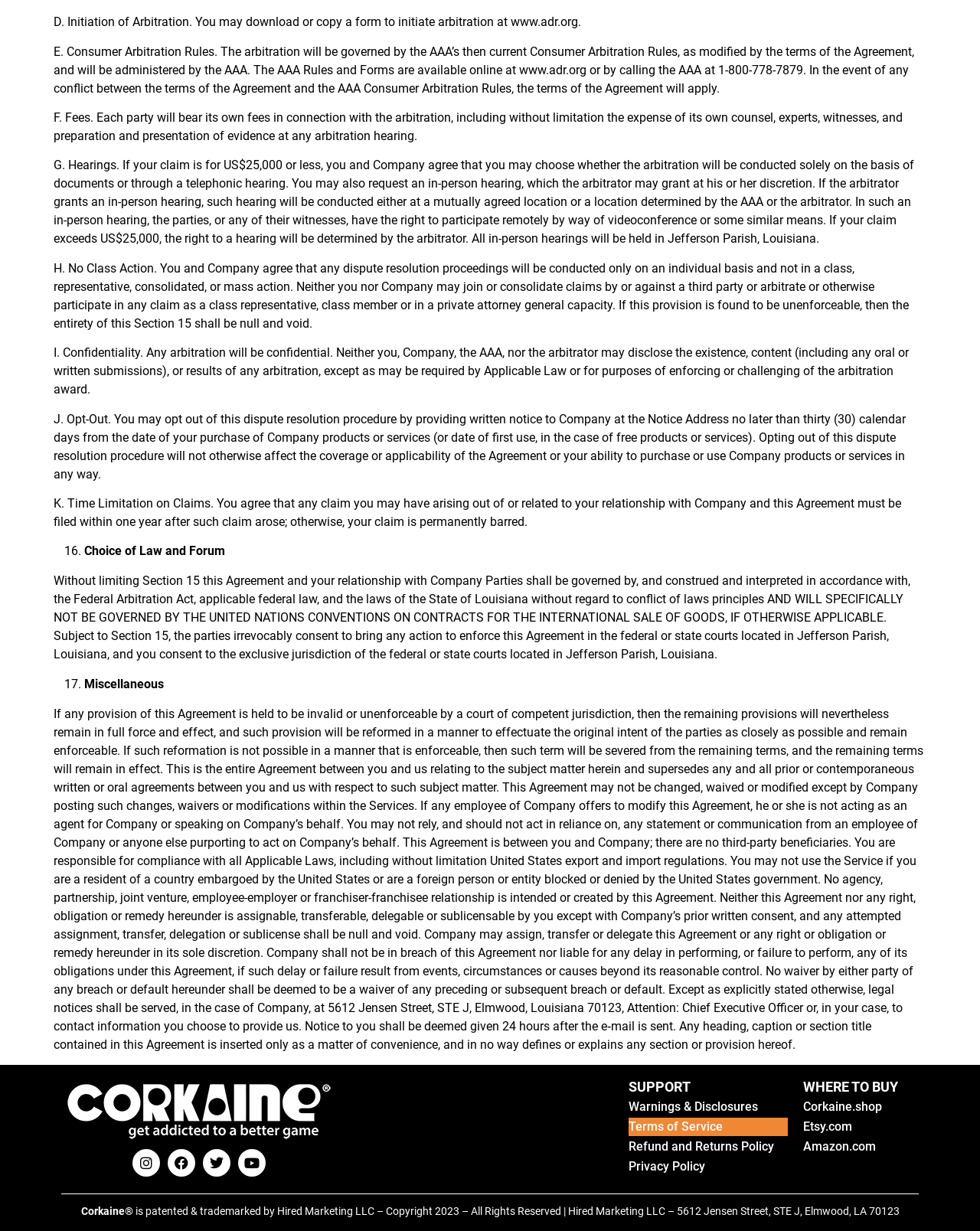Use a single word or phrase to answer the question: 
What is the address for serving legal notices to the company?

5612 Jensen Street, STE J, Elmwood, Louisiana 70123